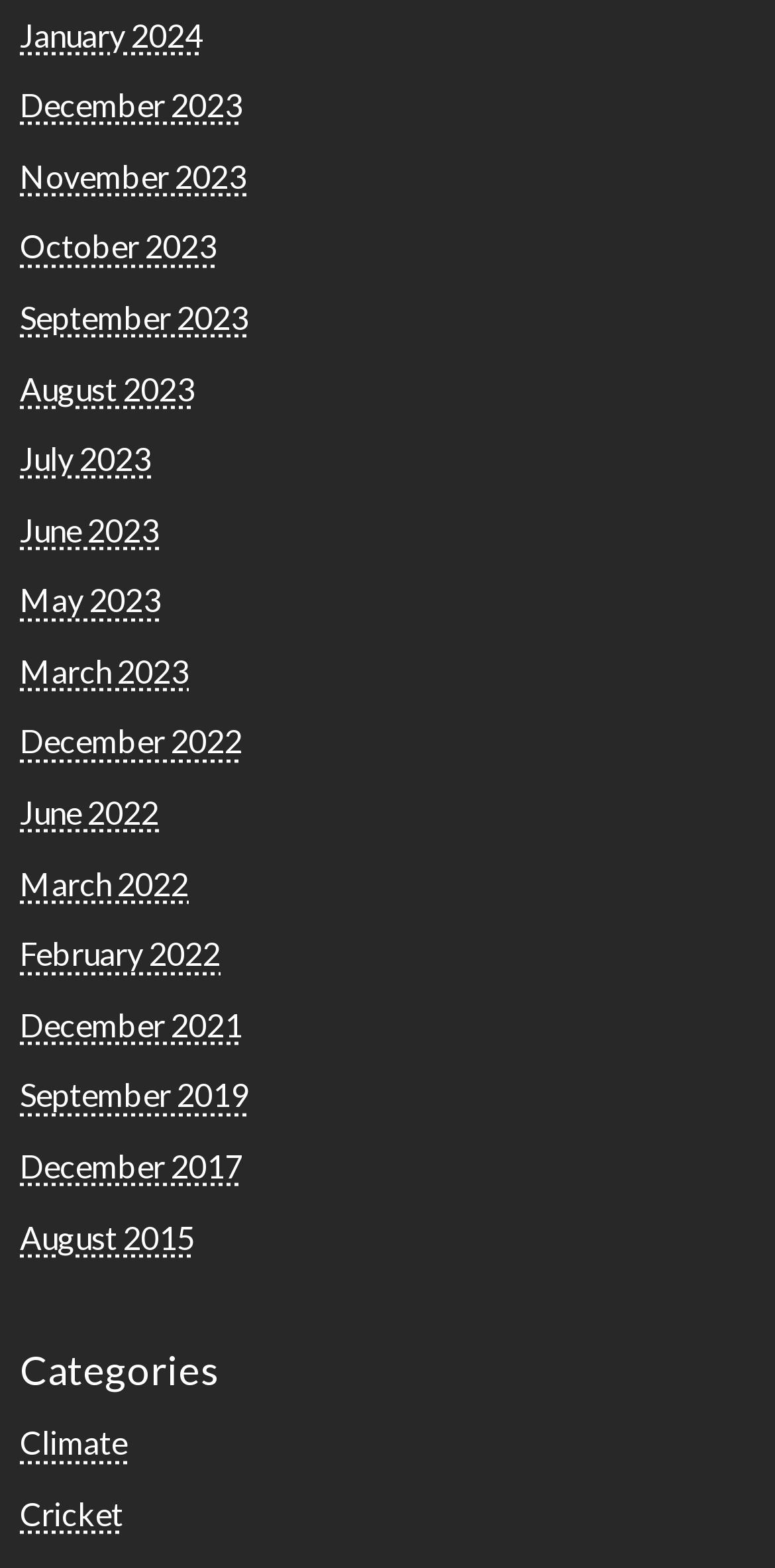Find the bounding box coordinates for the area that must be clicked to perform this action: "View August 2015".

[0.026, 0.776, 0.251, 0.801]